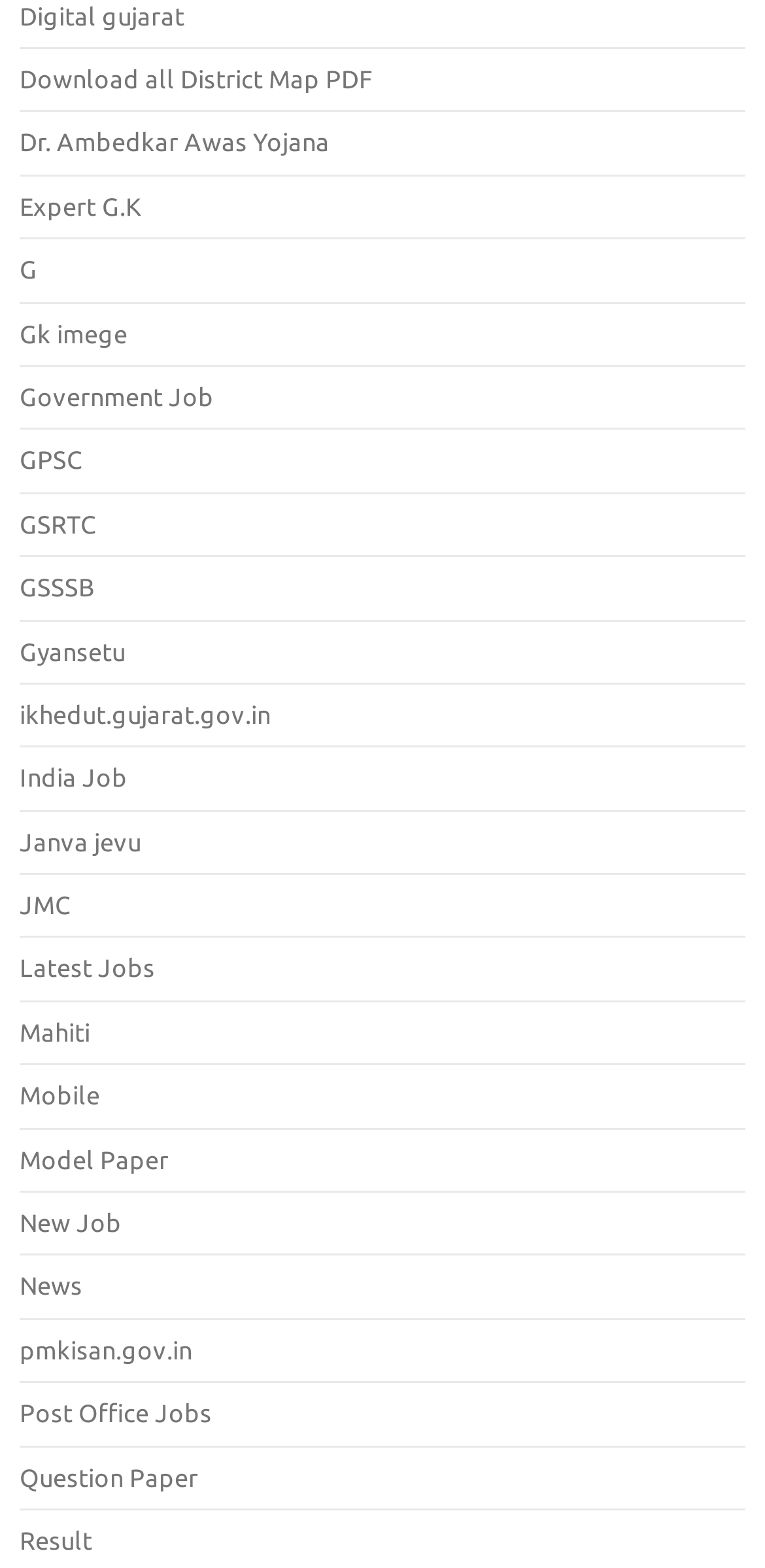Find the bounding box coordinates for the HTML element described in this sentence: "Post Office Jobs". Provide the coordinates as four float numbers between 0 and 1, in the format [left, top, right, bottom].

[0.026, 0.892, 0.277, 0.91]